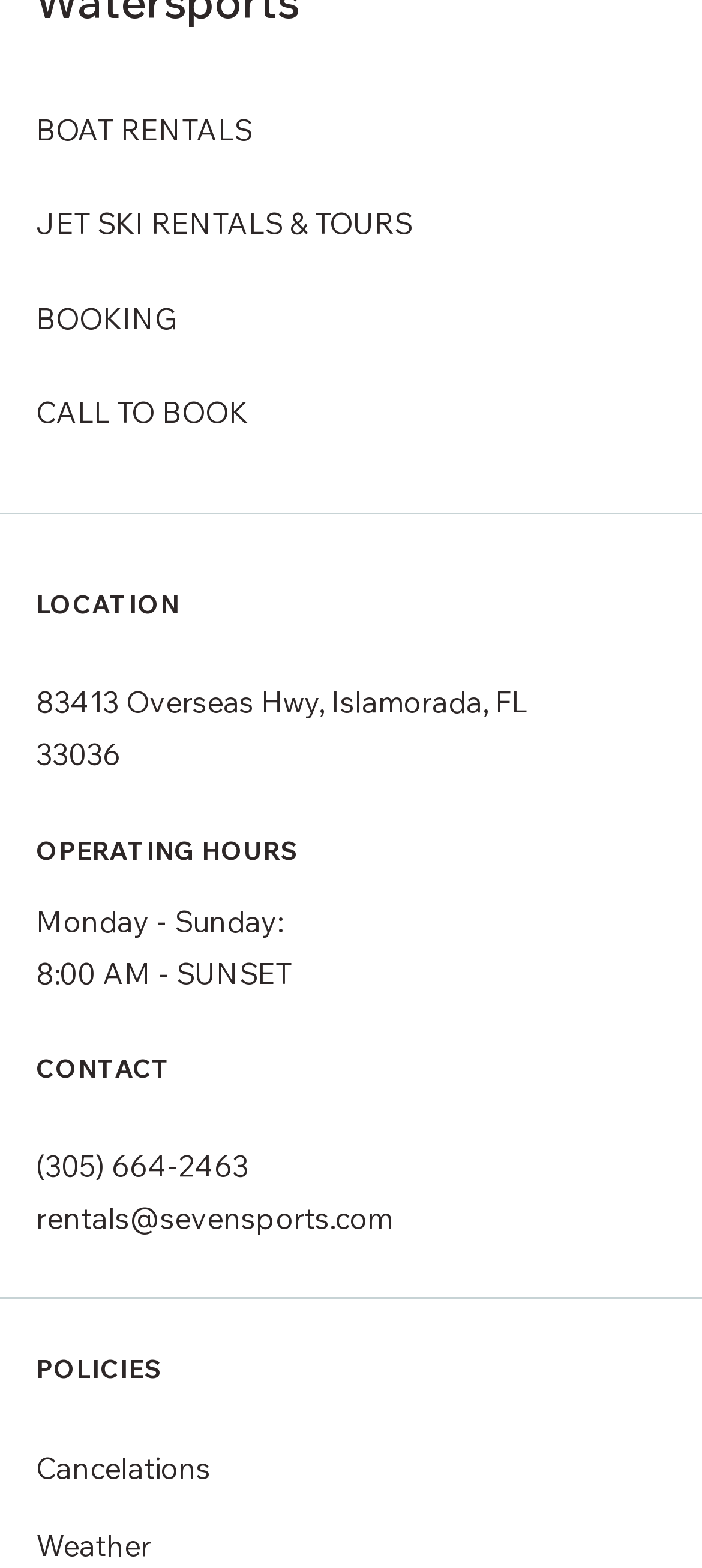What is the address of the location?
Please interpret the details in the image and answer the question thoroughly.

I found the address by looking at the static text element with the bounding box coordinates [0.051, 0.436, 0.751, 0.492], which contains the address '83413 Overseas Hwy, Islamorada, FL 33036'.